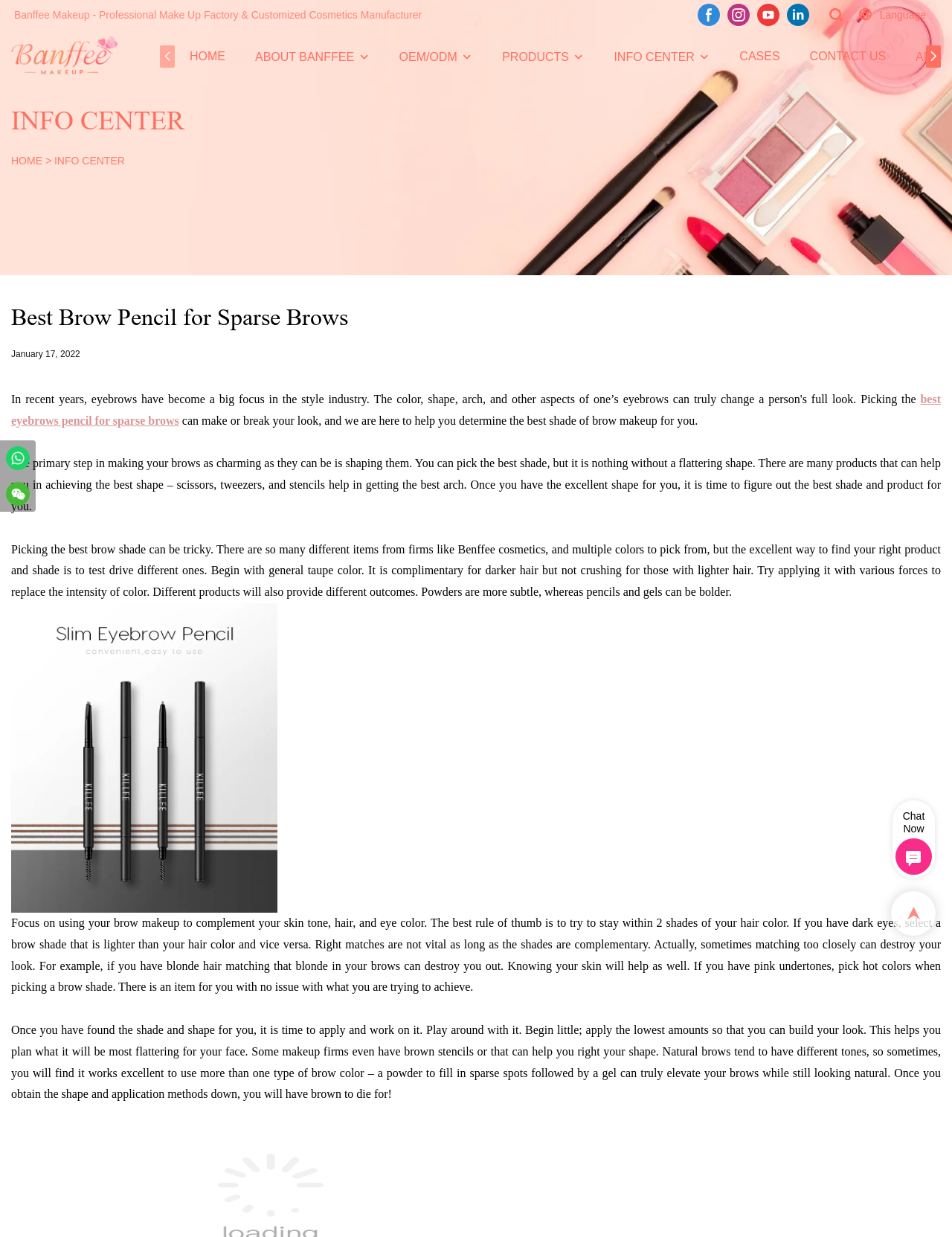Given the element description CONTACT US, specify the bounding box coordinates of the corresponding UI element in the format (top-left x, top-left y, bottom-right x, bottom-right y). All values must be between 0 and 1.

[0.85, 0.038, 0.931, 0.053]